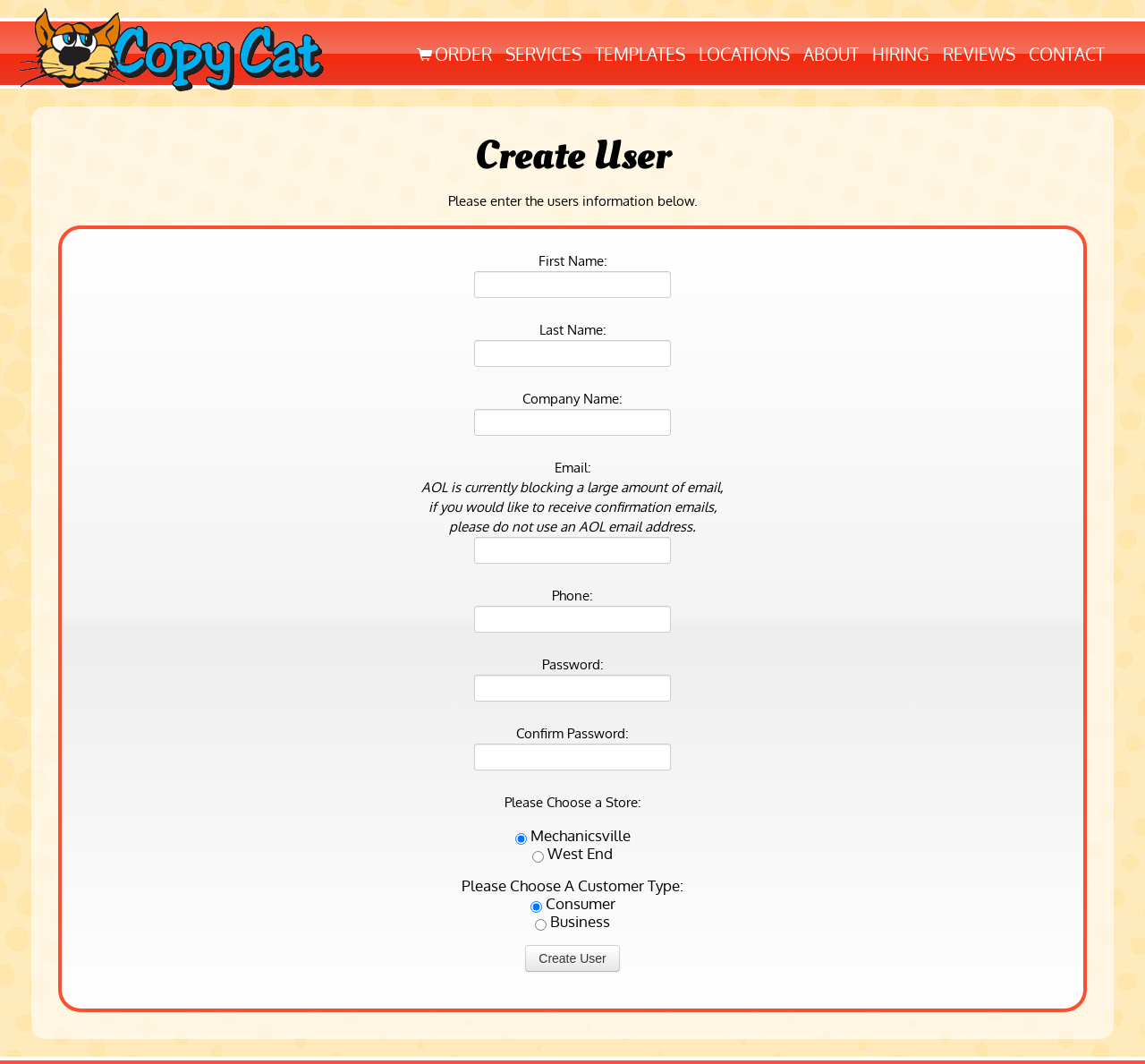Indicate the bounding box coordinates of the clickable region to achieve the following instruction: "Click ORDER."

[0.362, 0.041, 0.43, 0.061]